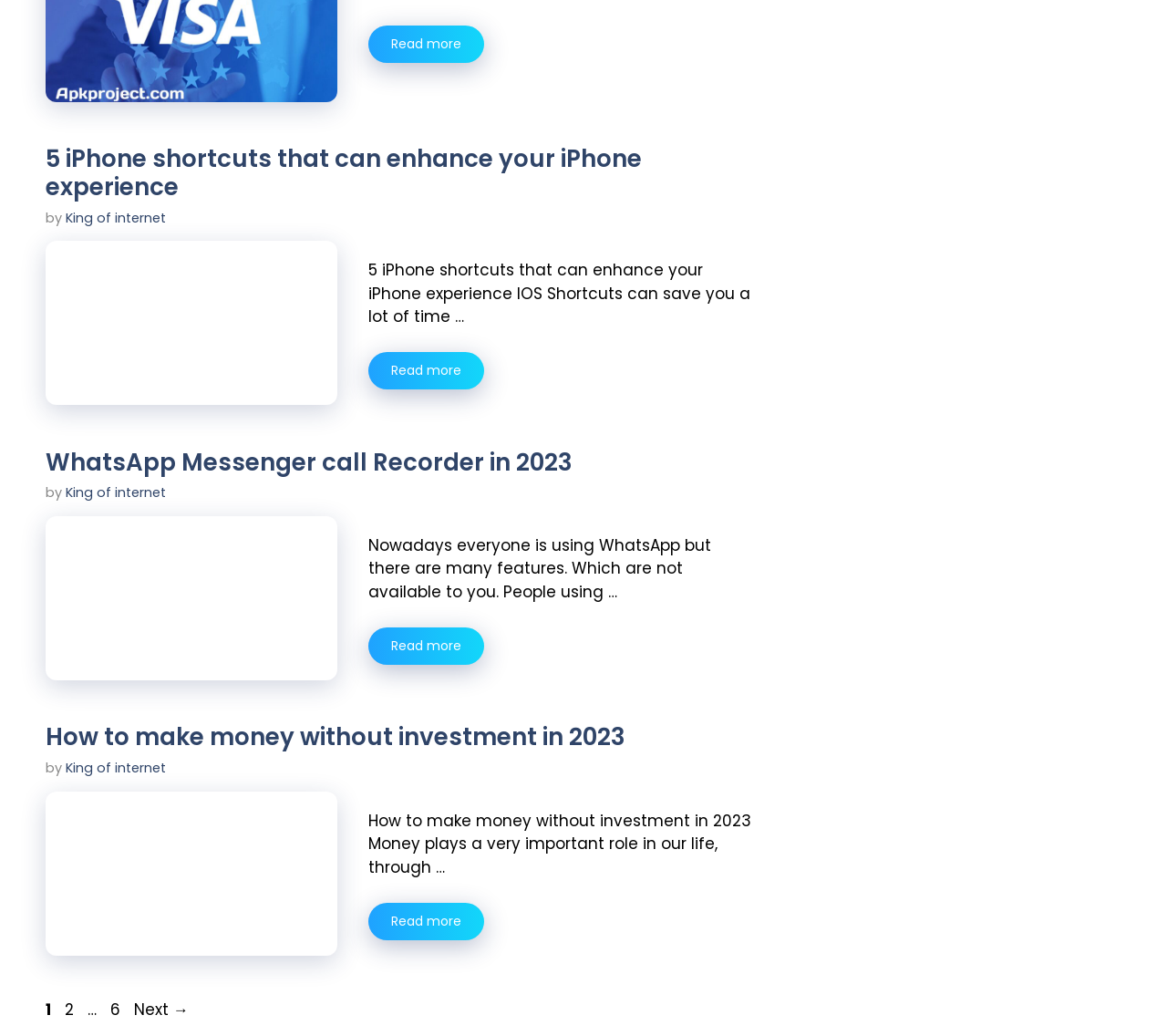Using the provided description: "Read more", find the bounding box coordinates of the corresponding UI element. The output should be four float numbers between 0 and 1, in the format [left, top, right, bottom].

[0.316, 0.871, 0.415, 0.907]